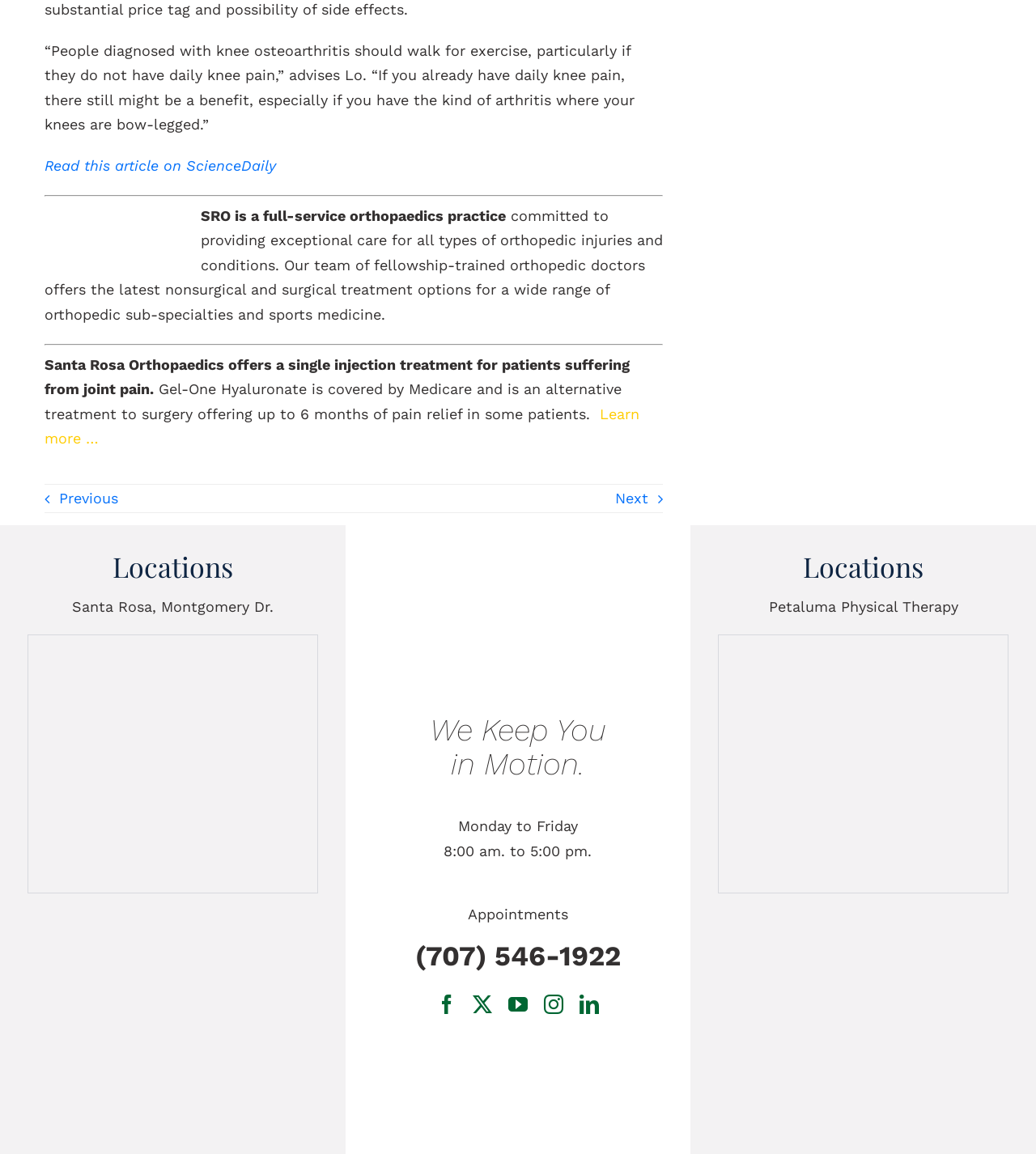Refer to the image and offer a detailed explanation in response to the question: What type of treatment is offered by Santa Rosa Orthopaedics?

Based on the webpage, Santa Rosa Orthopaedics is a full-service orthopaedics practice that offers exceptional care for all types of orthopedic injuries and conditions. The team of fellowship-trained orthopedic doctors provides the latest nonsurgical and surgical treatment options for a wide range of orthopedic sub-specialties and sports medicine.